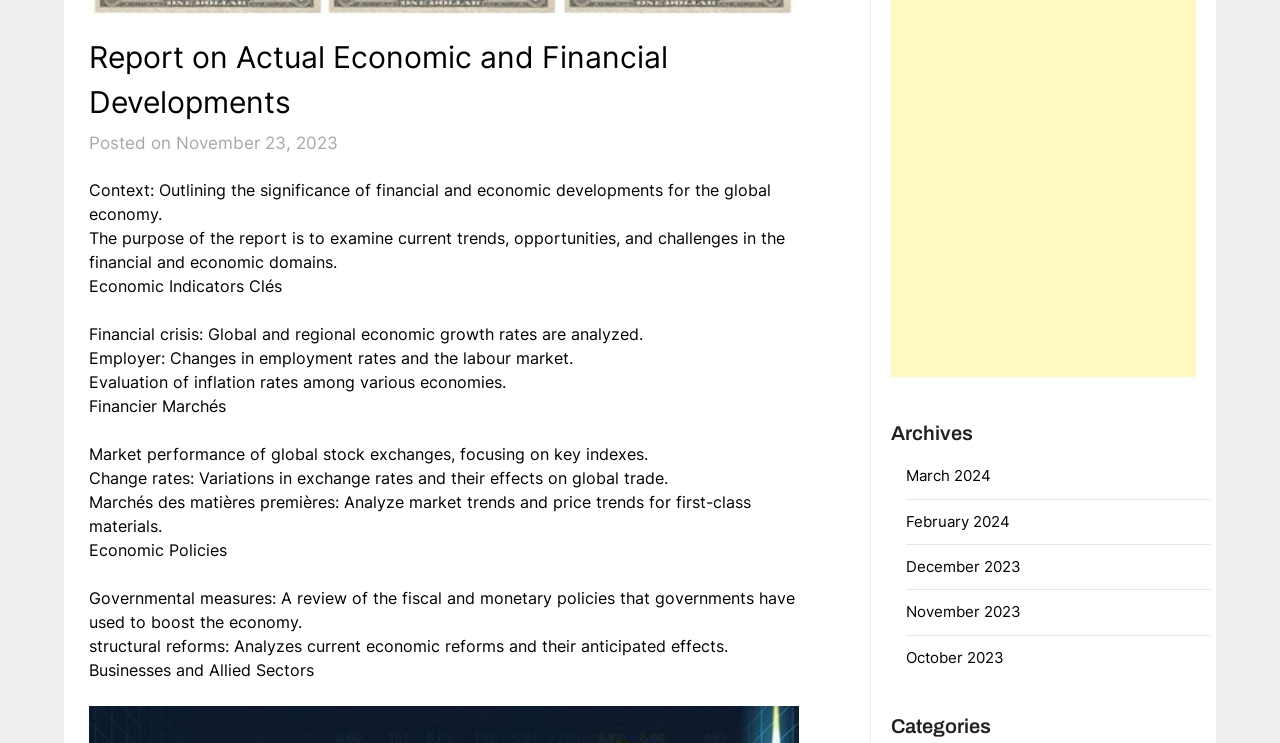Answer the question in one word or a short phrase:
How many archive links are available?

Five